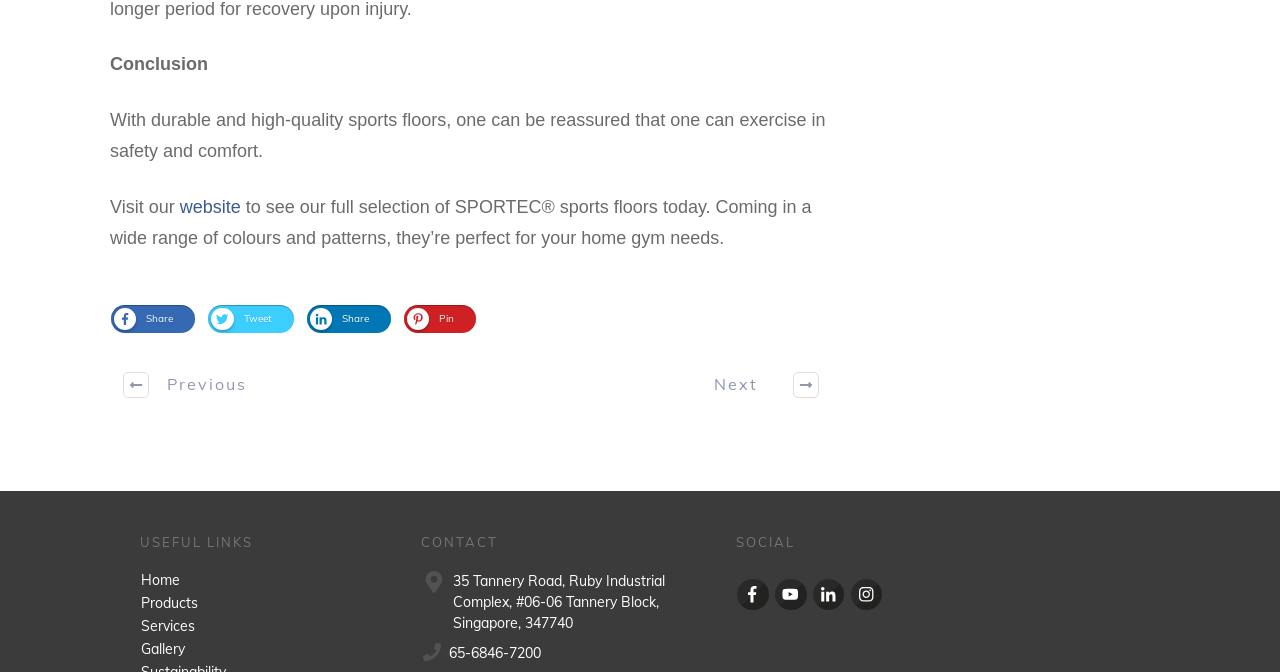Using the description "Tweet 0", locate and provide the bounding box of the UI element.

[0.164, 0.455, 0.214, 0.494]